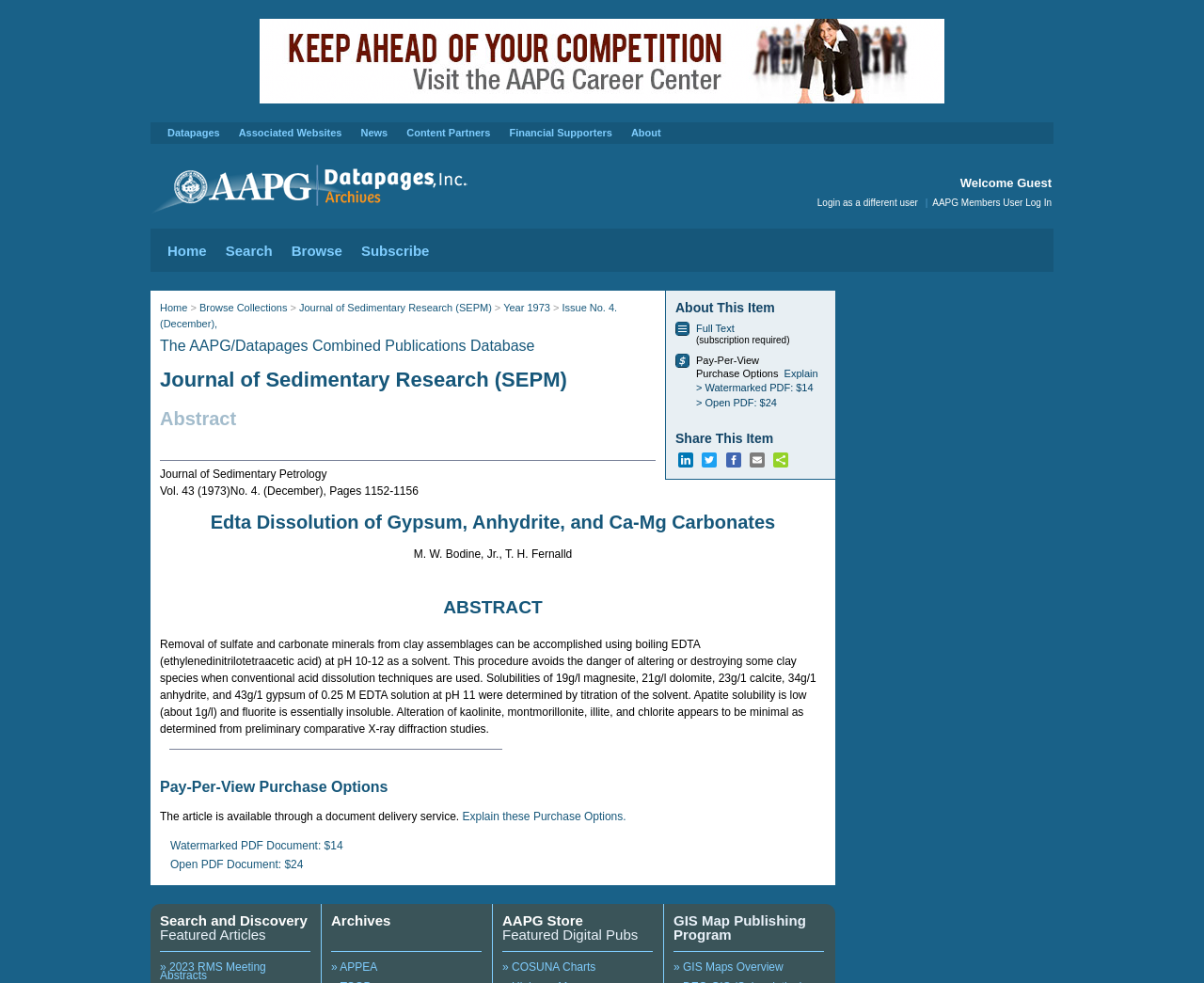Using the element description: "Browse", determine the bounding box coordinates. The coordinates should be in the format [left, top, right, bottom], with values between 0 and 1.

[0.242, 0.247, 0.284, 0.263]